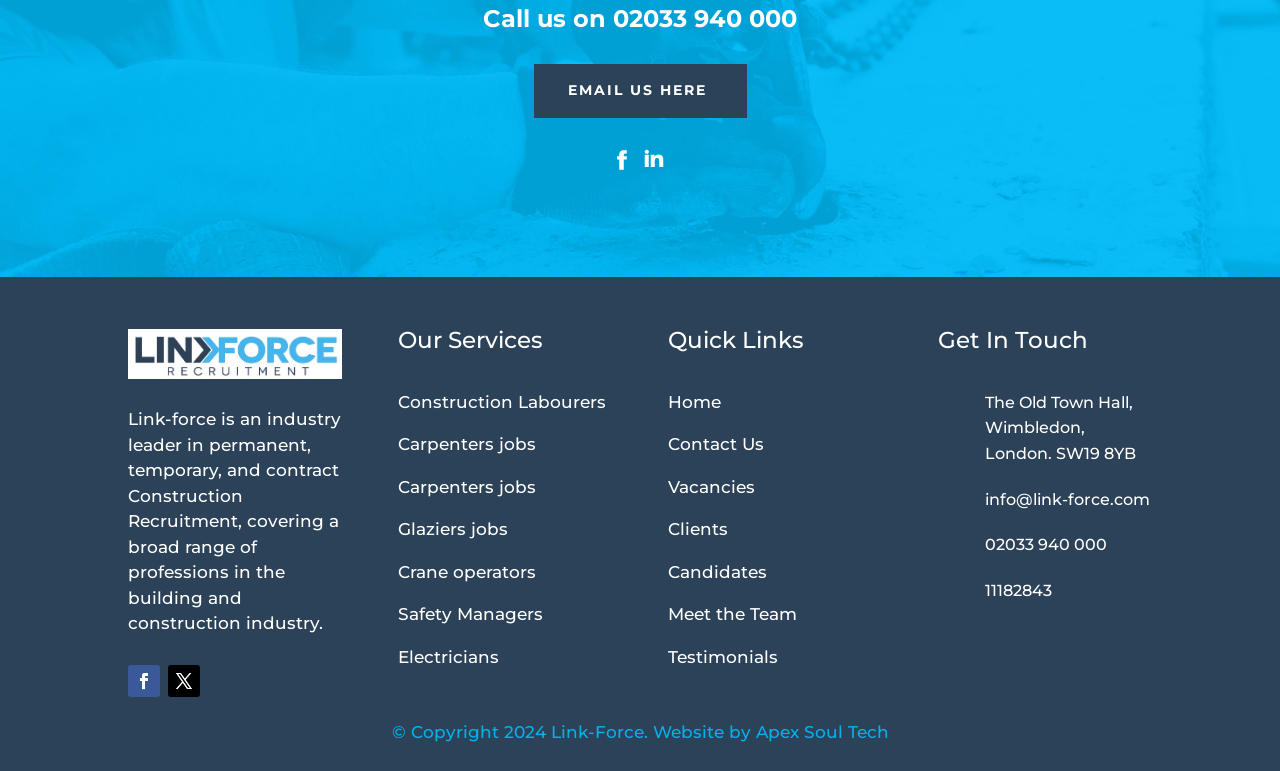Provide a single word or phrase to answer the given question: 
What is the phone number to call?

02033 940 000